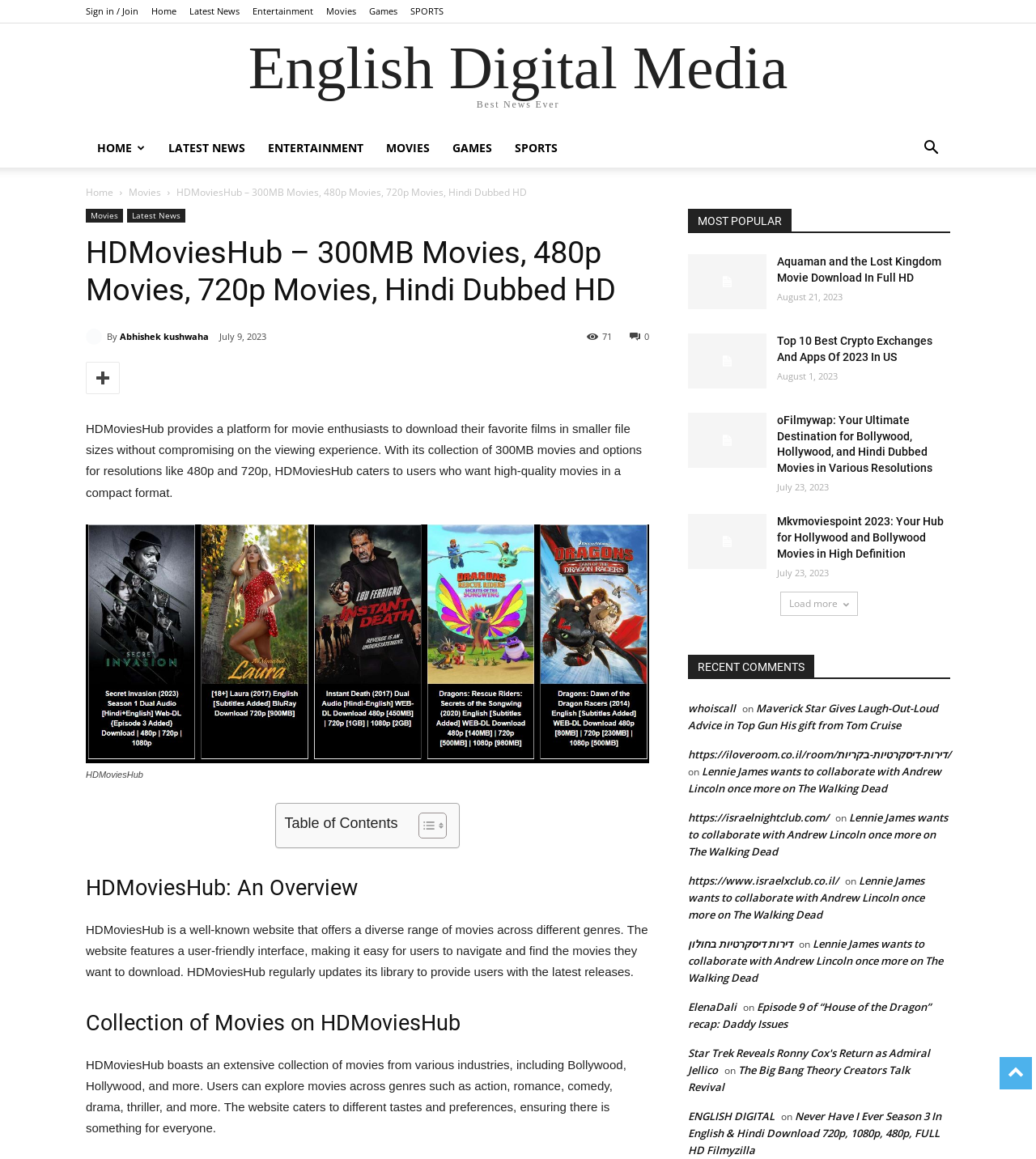Specify the bounding box coordinates of the area to click in order to follow the given instruction: "Check recent comments."

[0.664, 0.565, 0.917, 0.586]